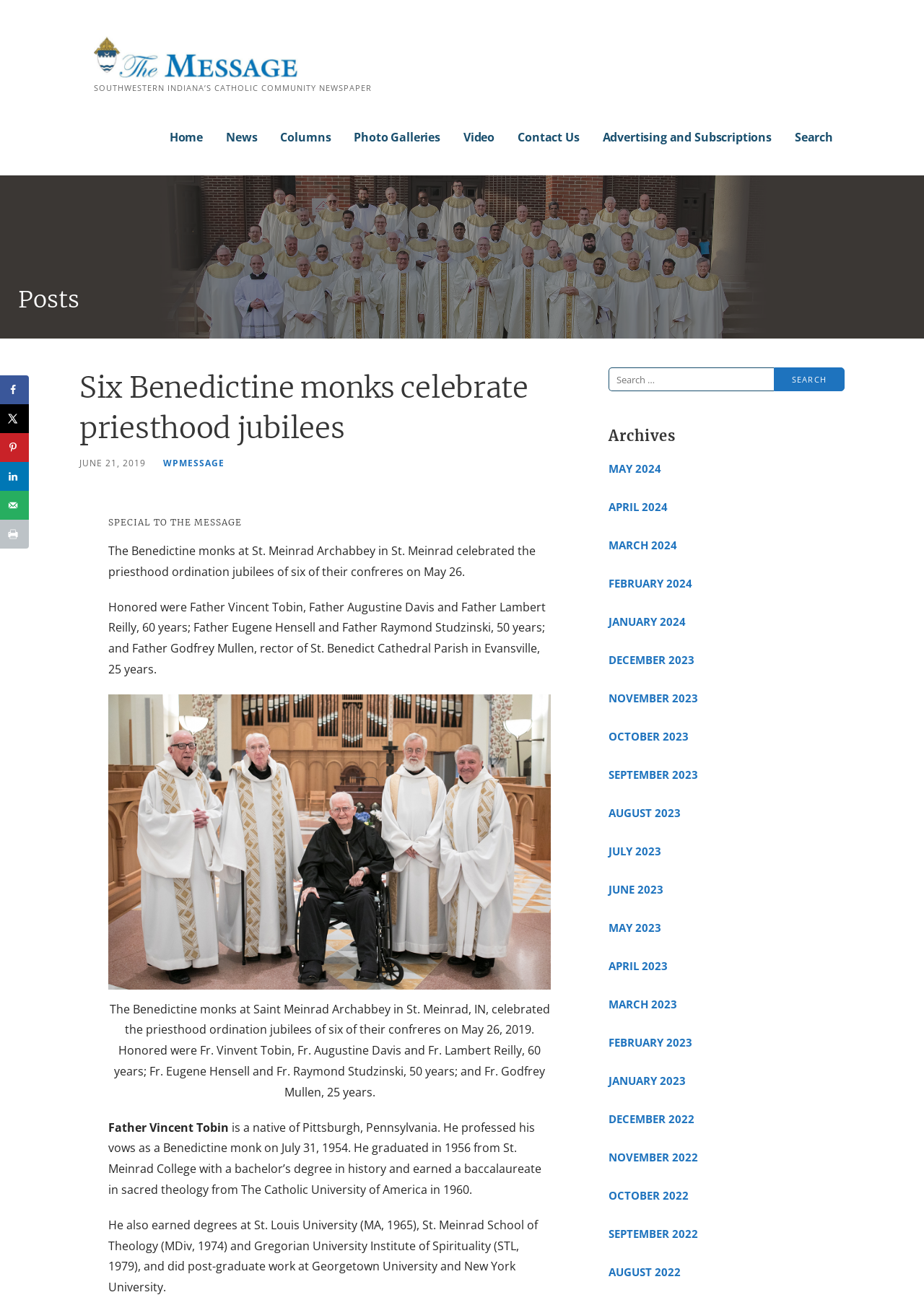Specify the bounding box coordinates of the element's area that should be clicked to execute the given instruction: "Share on Facebook". The coordinates should be four float numbers between 0 and 1, i.e., [left, top, right, bottom].

[0.0, 0.289, 0.031, 0.311]